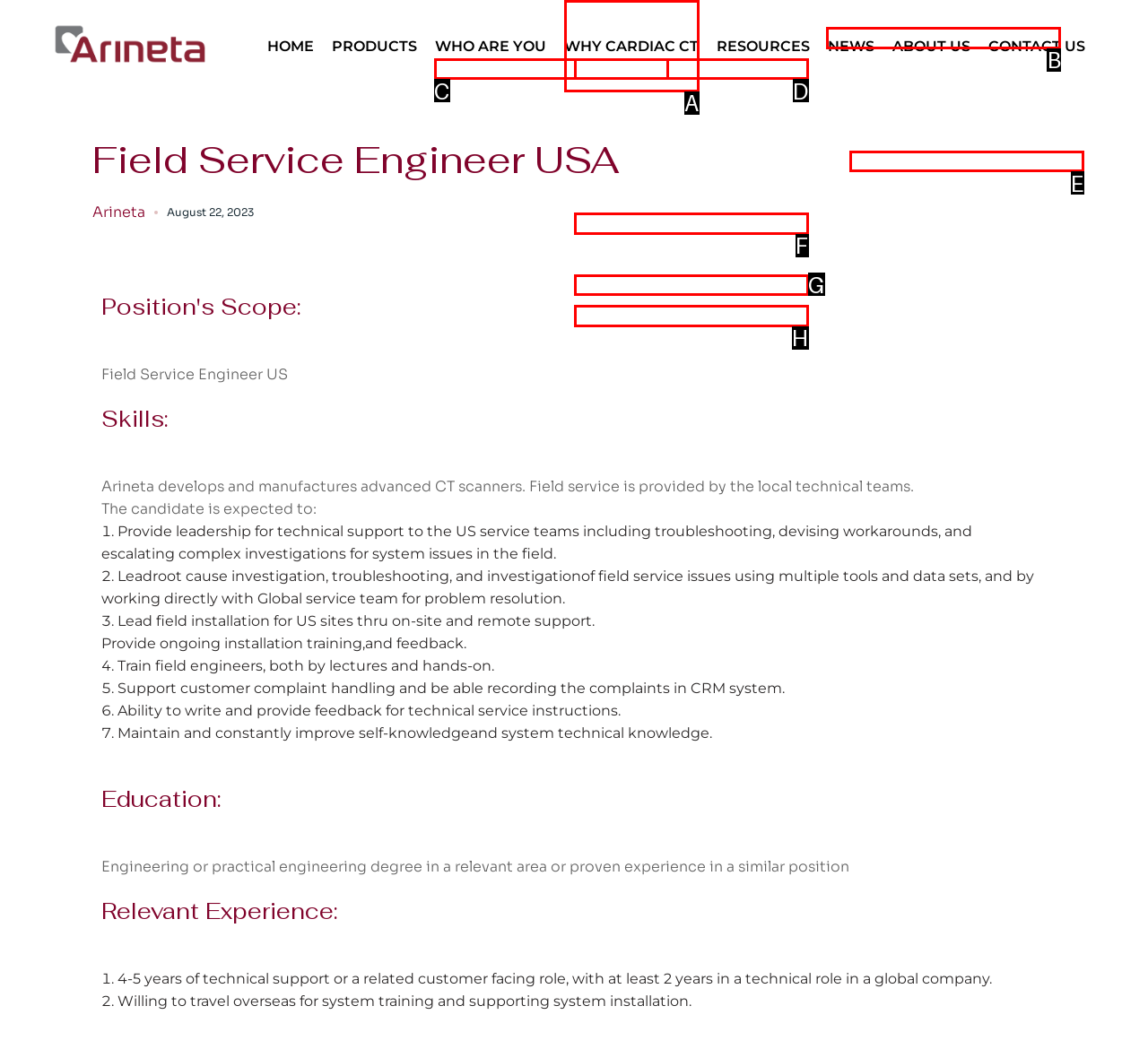Which option should be clicked to execute the task: Read the News?
Reply with the letter of the chosen option.

B